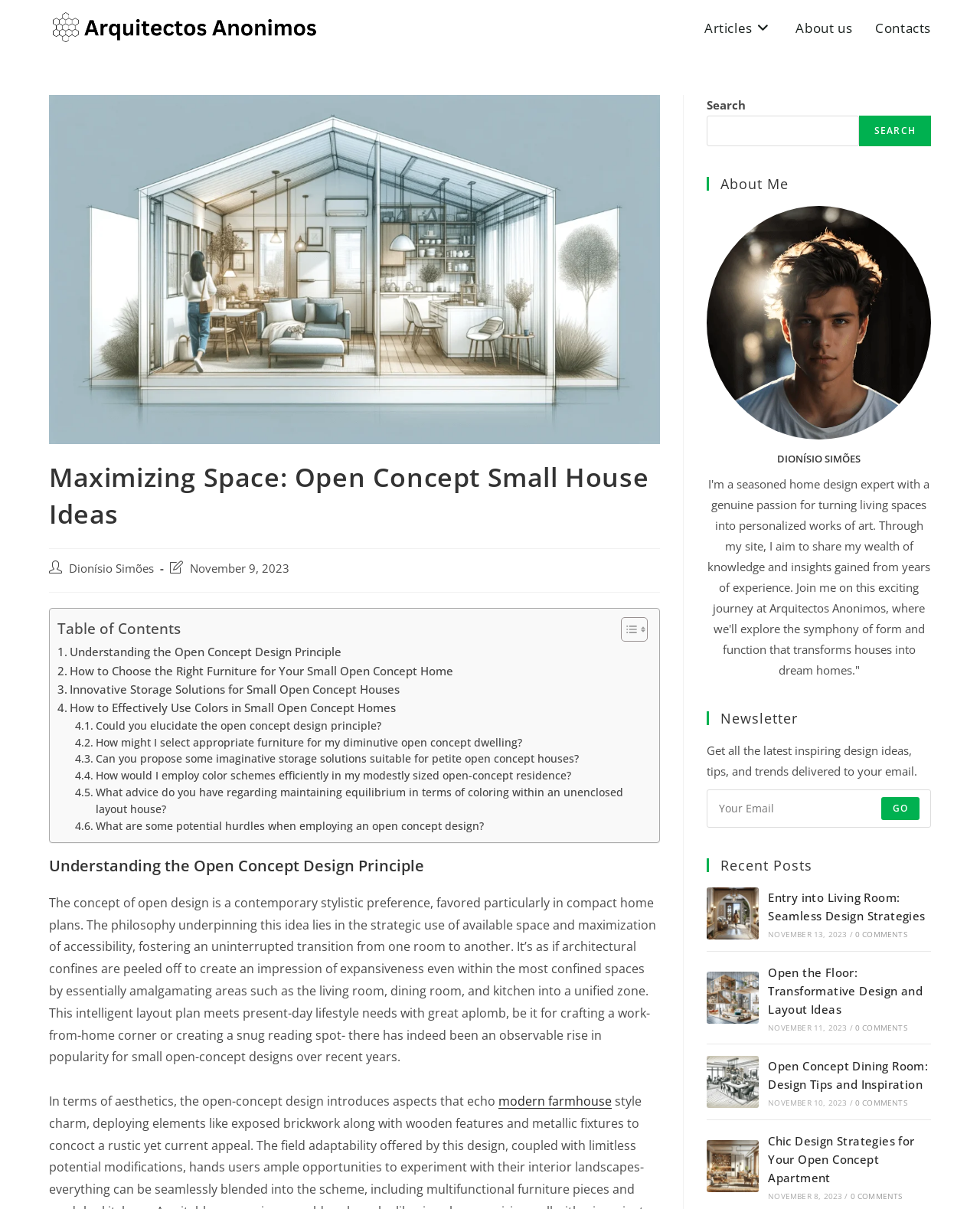Identify the bounding box coordinates of the clickable region to carry out the given instruction: "Learn more about the author".

[0.721, 0.374, 0.95, 0.385]